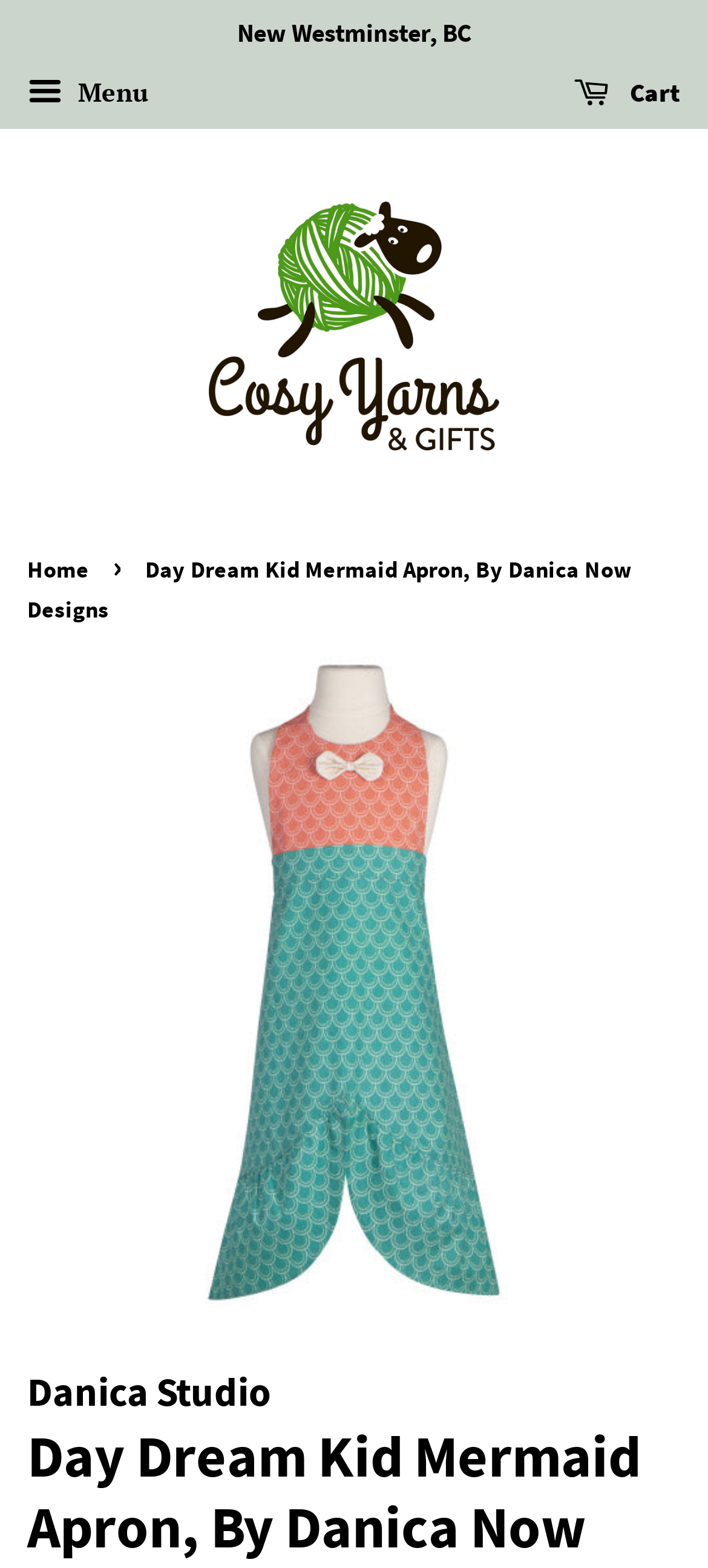What is the name of the business or store?
Please use the image to deliver a detailed and complete answer.

I found the name of the business or store by looking at the link element with the text 'Cosy Yarns and Gifts' at coordinates [0.295, 0.129, 0.705, 0.287]. This text is likely to be the name of the business or store.